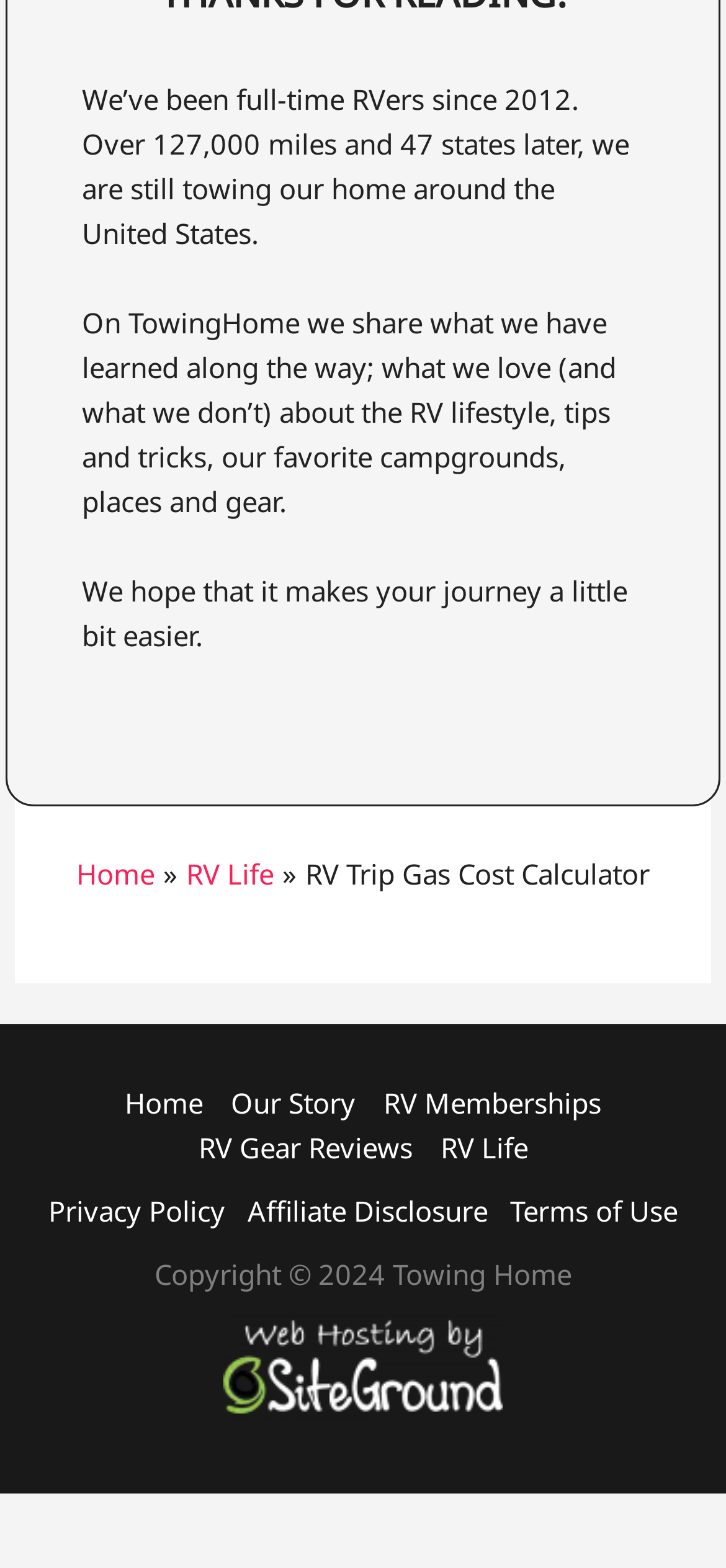Identify the bounding box coordinates of the specific part of the webpage to click to complete this instruction: "check privacy policy".

[0.067, 0.761, 0.31, 0.784]